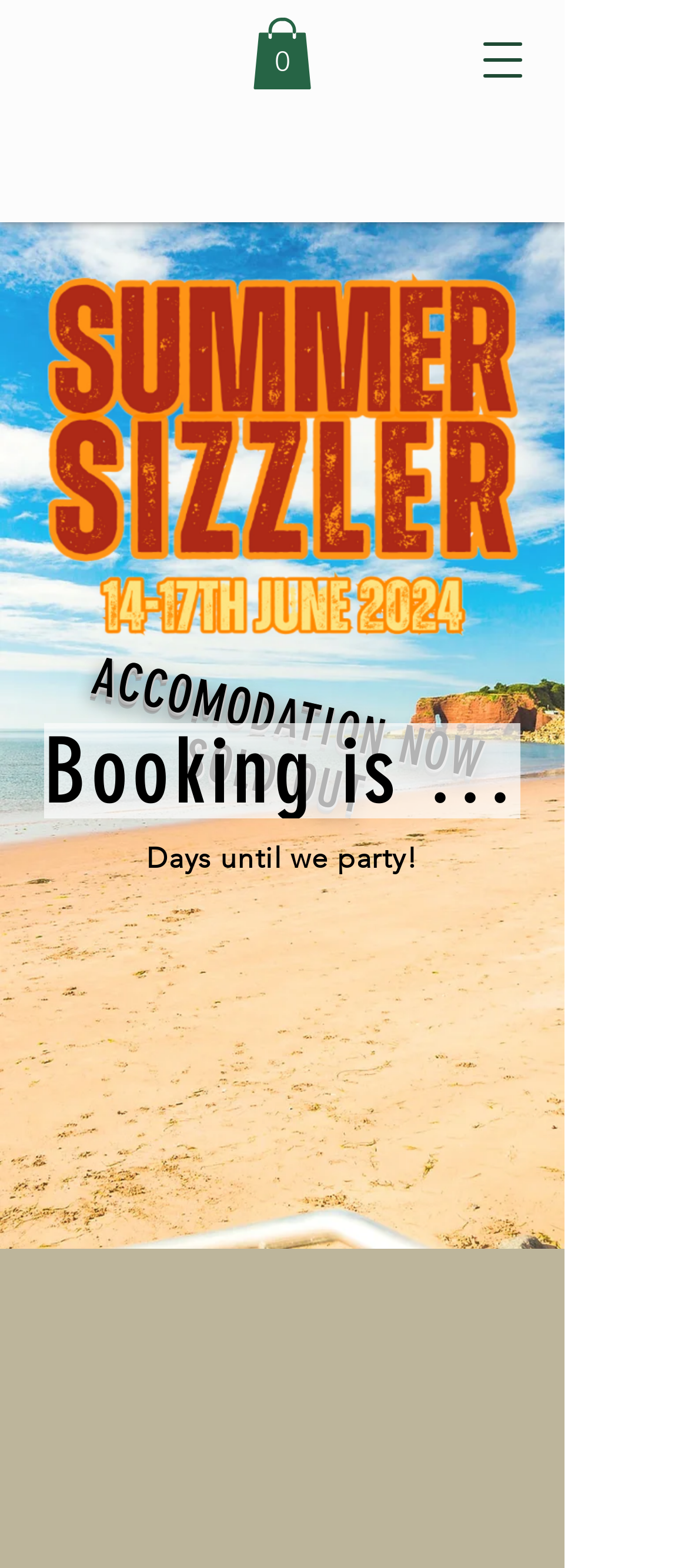Provide an in-depth description of the elements and layout of the webpage.

The webpage is about the Summer Sizzler, a social Ceroc dancing weekend event held in Devon, UK. At the top right corner, there is a button to open the navigation menu. Next to it, a link displays the number of items in the cart, which is currently zero. 

Below the navigation menu, there is a large image taking up most of the width of the page, showing a group of people dancing. To the left of this image, there is a smaller image of the Summer Sizzler logo. 

Further down, a prominent heading announces that accommodation for the event is now sold out. Below this heading, a link encourages visitors to book their spot, as booking is now open. 

To the right of the booking link, a countdown clock displays the number of days until the event. Above the countdown clock, there is a static text stating "Days until we party!". 

At the bottom of the page, there is another image, which appears to be a photo of the front of the Langstone Cliff Hotel, likely the venue for the event.